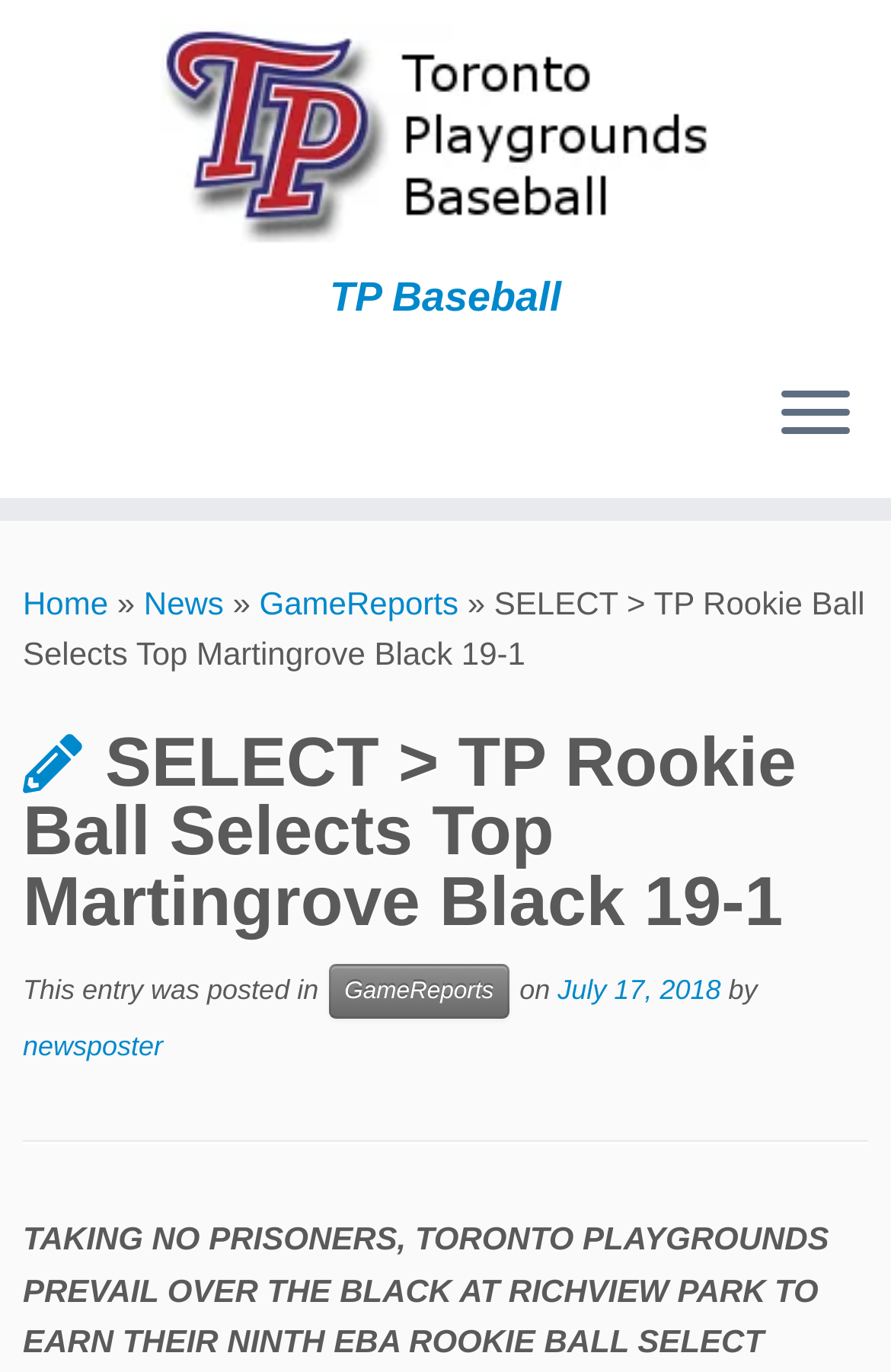Give a detailed account of the webpage's layout and content.

The webpage is about the Toronto Playgrounds Baseball Association, specifically featuring an article about the TP Rookie Ball Selects Top Martingrove Black 19-1. 

At the top left of the page, there is a link to the Toronto Playgrounds Baseball Association, accompanied by an image with the text "Back home". 

Below this, there is a heading that reads "TP Baseball". 

On the top right, there is a button to open the menu. 

The main navigation menu is located below, consisting of links to "Home", "News", and "GameReports", separated by a static text "»". 

The main content of the page is an article with a heading that reads "SELECT > TP Rookie Ball Selects Top Martingrove Black 19-1". 

Within the article, there is a subheading that reads "This entry was posted in", followed by a link to "GameReports", the text "on", another link to the date "July 17, 2018", and the text "by". 

There is also a link to the author "newsposter" below.